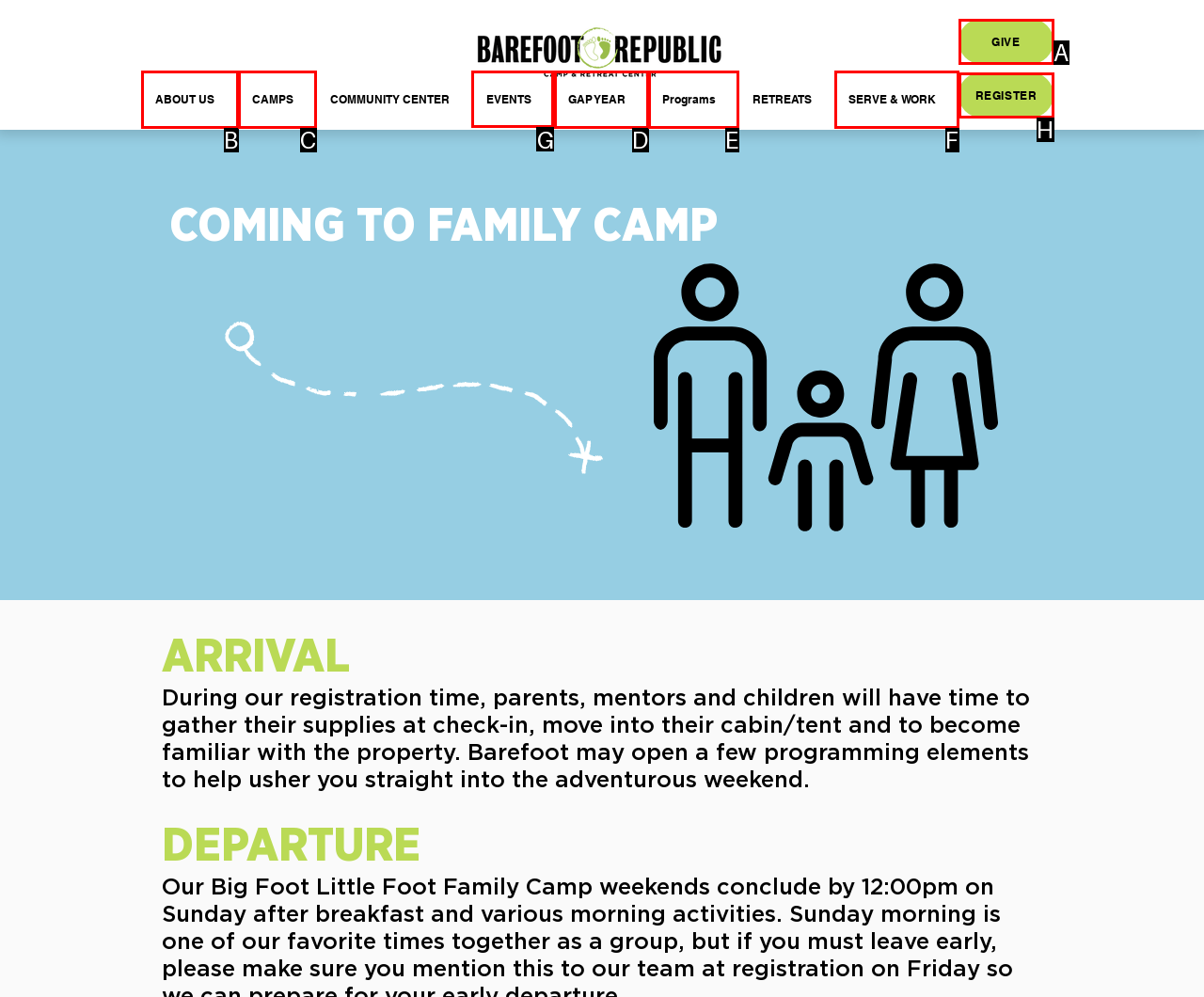Select the correct UI element to click for this task: Learn more about 'EVENTS'.
Answer using the letter from the provided options.

G